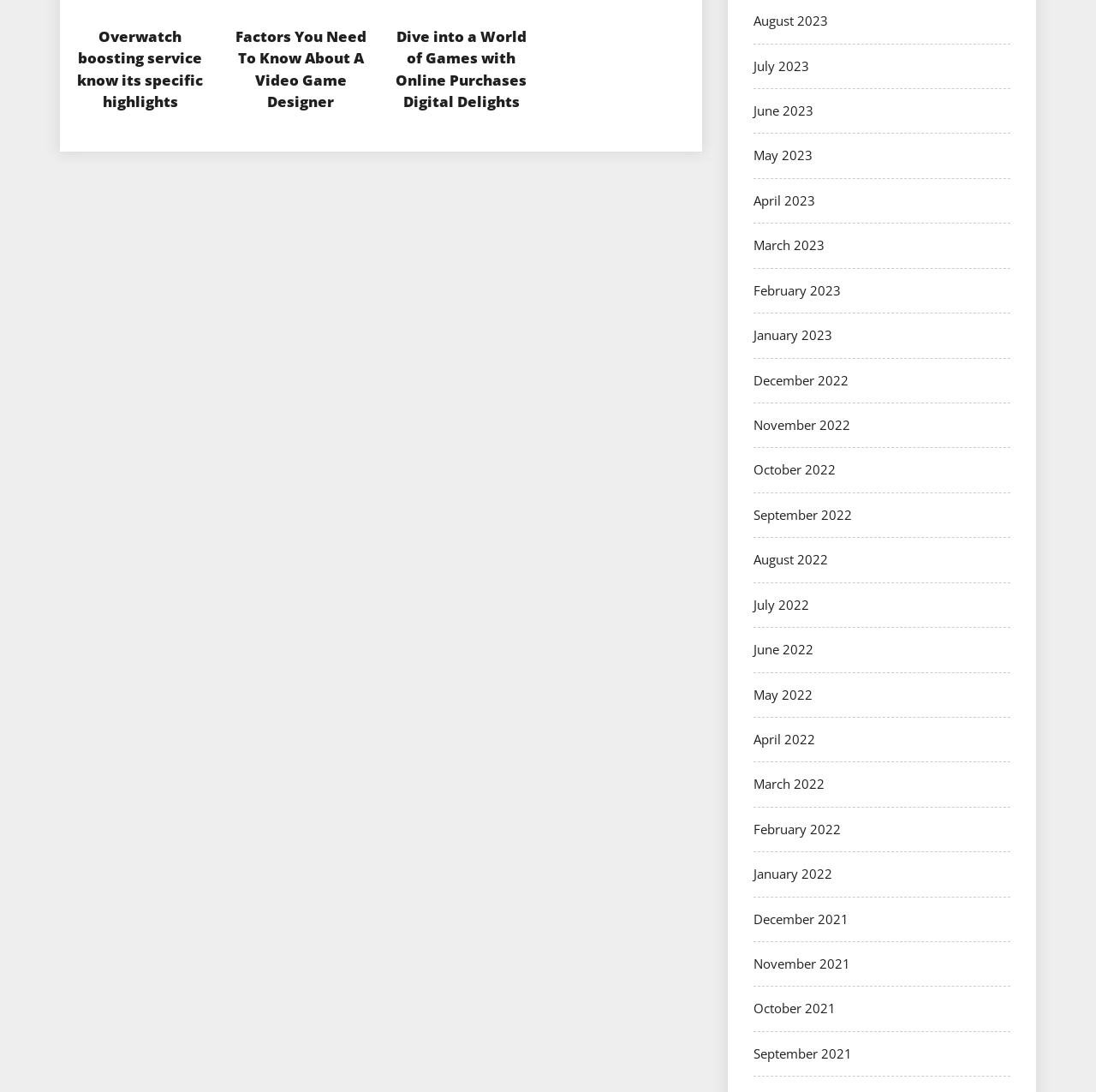Locate the bounding box coordinates of the element you need to click to accomplish the task described by this instruction: "go to the home page".

None